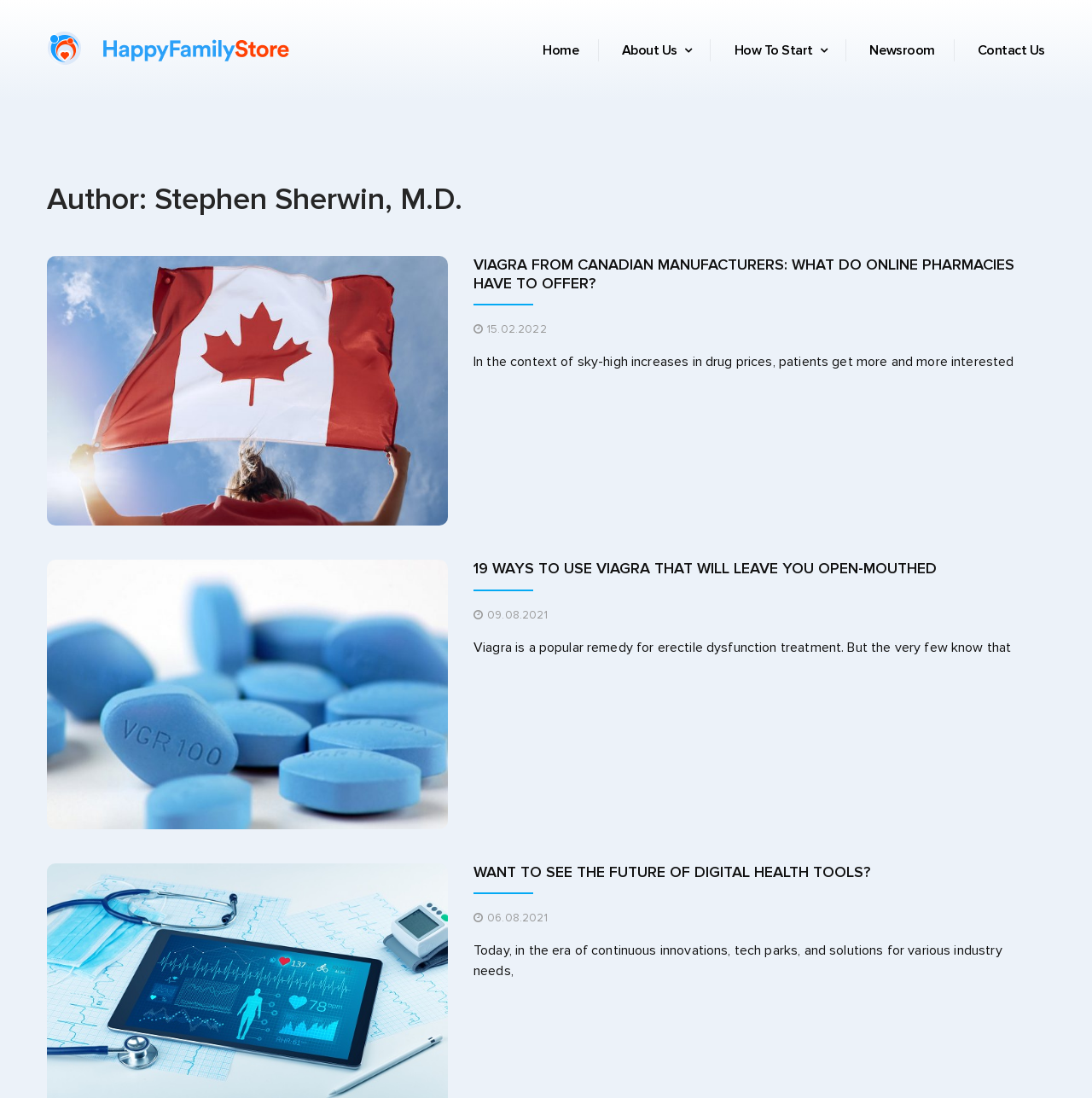Show the bounding box coordinates for the element that needs to be clicked to execute the following instruction: "View the image '19 Ways To Use Viagra That Will Leave You Open-Mouthed'". Provide the coordinates in the form of four float numbers between 0 and 1, i.e., [left, top, right, bottom].

[0.043, 0.51, 0.41, 0.755]